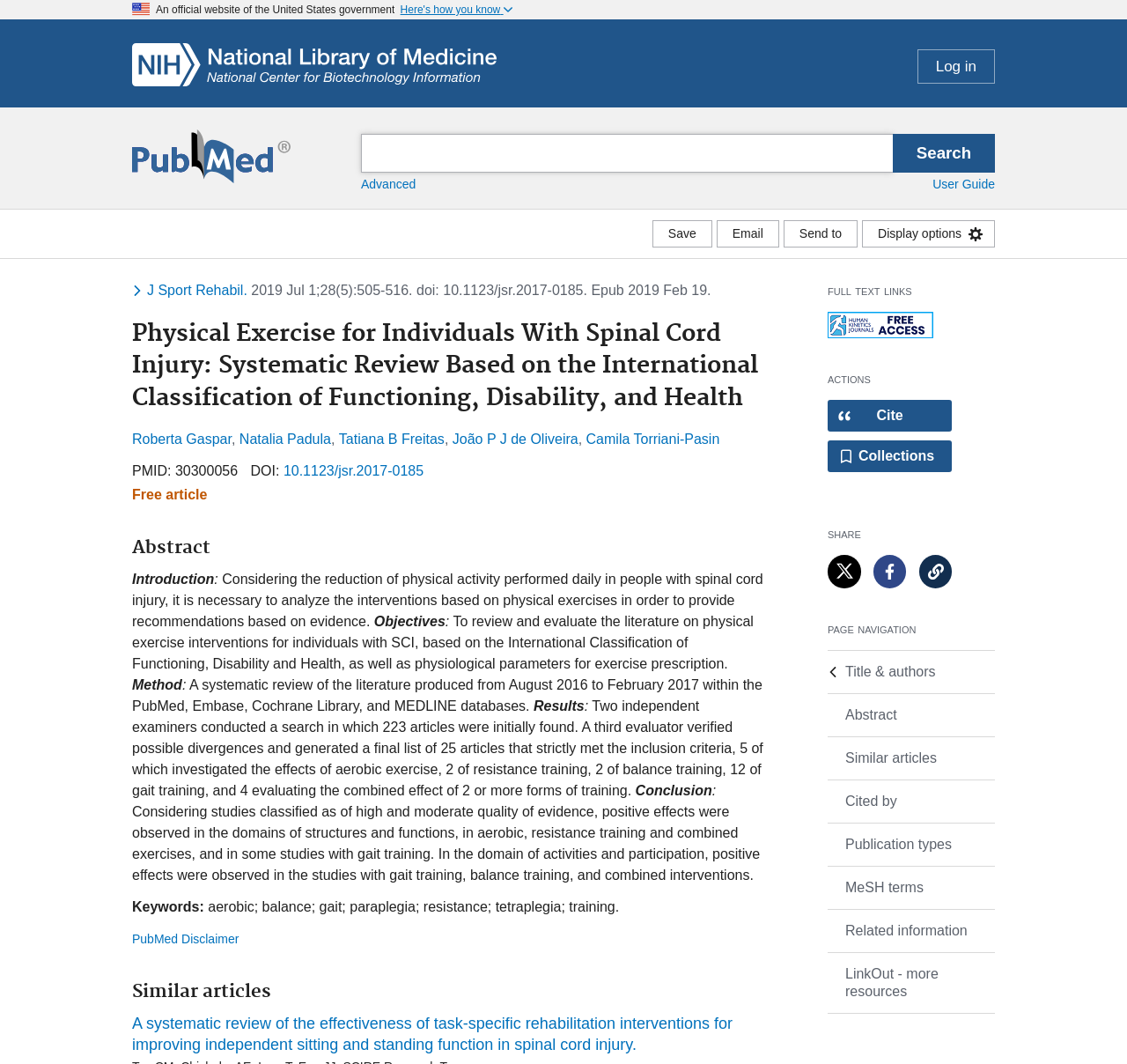What is the purpose of the 'Save' button?
Answer with a single word or phrase by referring to the visual content.

To save the article